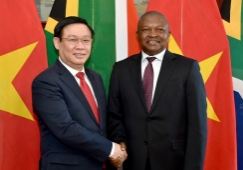Generate a detailed explanation of the scene depicted in the image.

The image depicts a cordial meeting between two high-ranking officials, likely representing Vietnam and South Africa. They are engaged in a handshake, symbolizing cooperation and partnership between their respective countries. In the background, the flags of both nations are prominently displayed, highlighting the diplomatic context of their interaction. The gentleman on the left is dressed in a formal suit with a red tie, while the gentleman on the right, also in a suit, sports a darker tie. This moment captures the essence of international relations and the significance of fostering strong ties between Vietnam and South Africa, as indicated by related recent news coverage on topics like cooperation and relations.